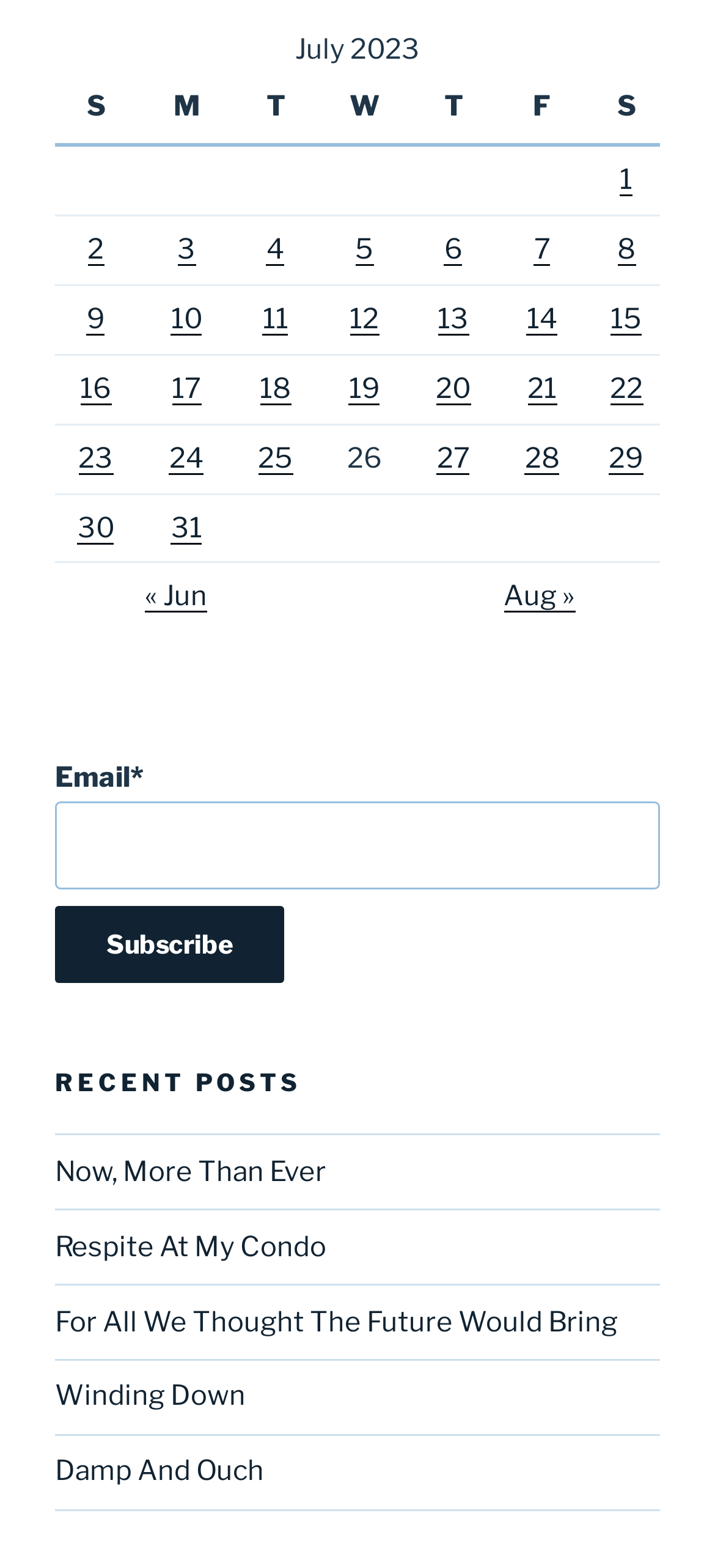Identify the bounding box of the HTML element described as: "« Jun".

[0.203, 0.37, 0.29, 0.391]